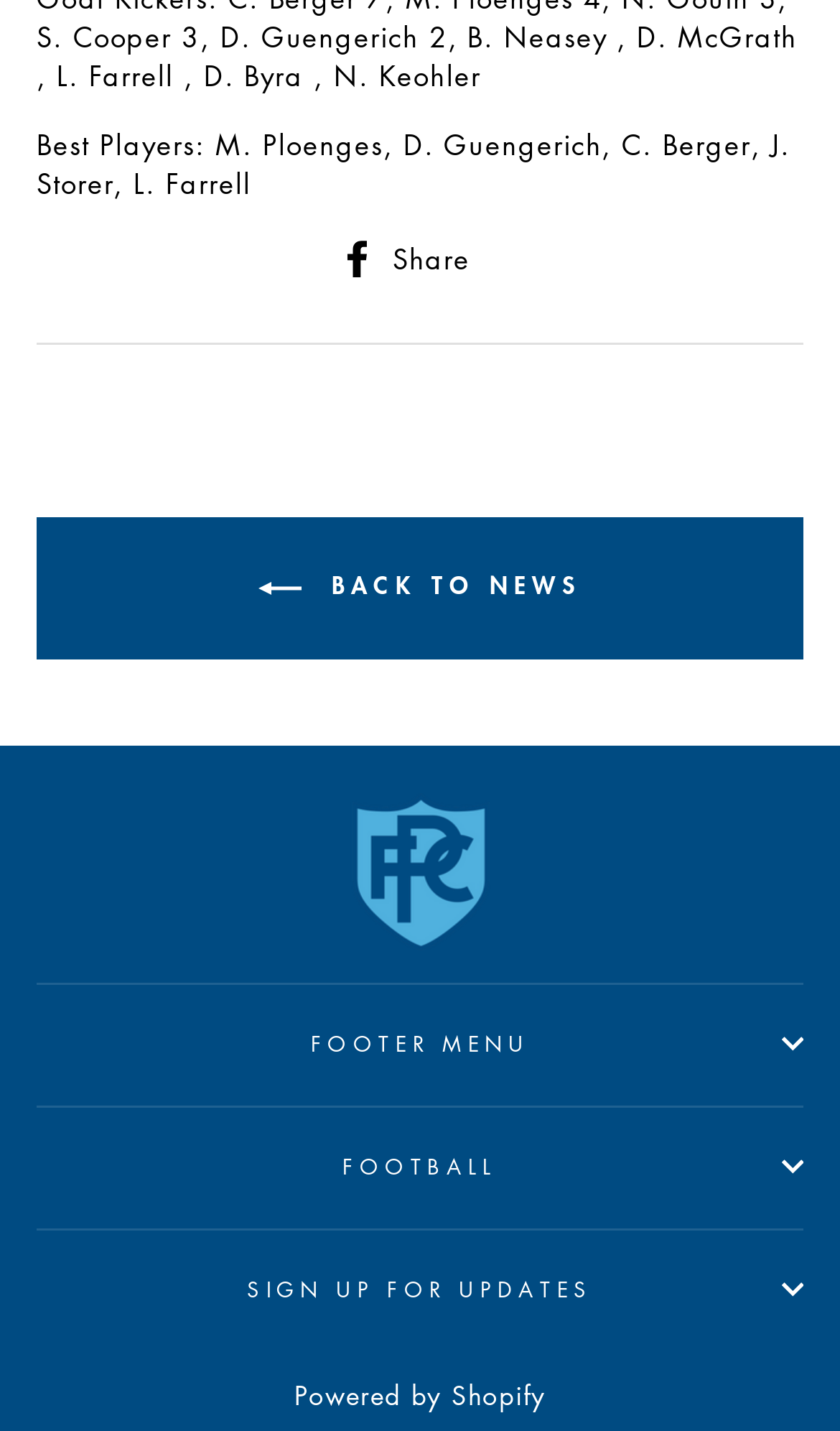What is the purpose of the 'BACK TO NEWS' link?
Kindly offer a comprehensive and detailed response to the question.

The purpose of the 'BACK TO NEWS' link can be inferred by its text and location. It is likely that clicking this link will take the user back to a news page or section.